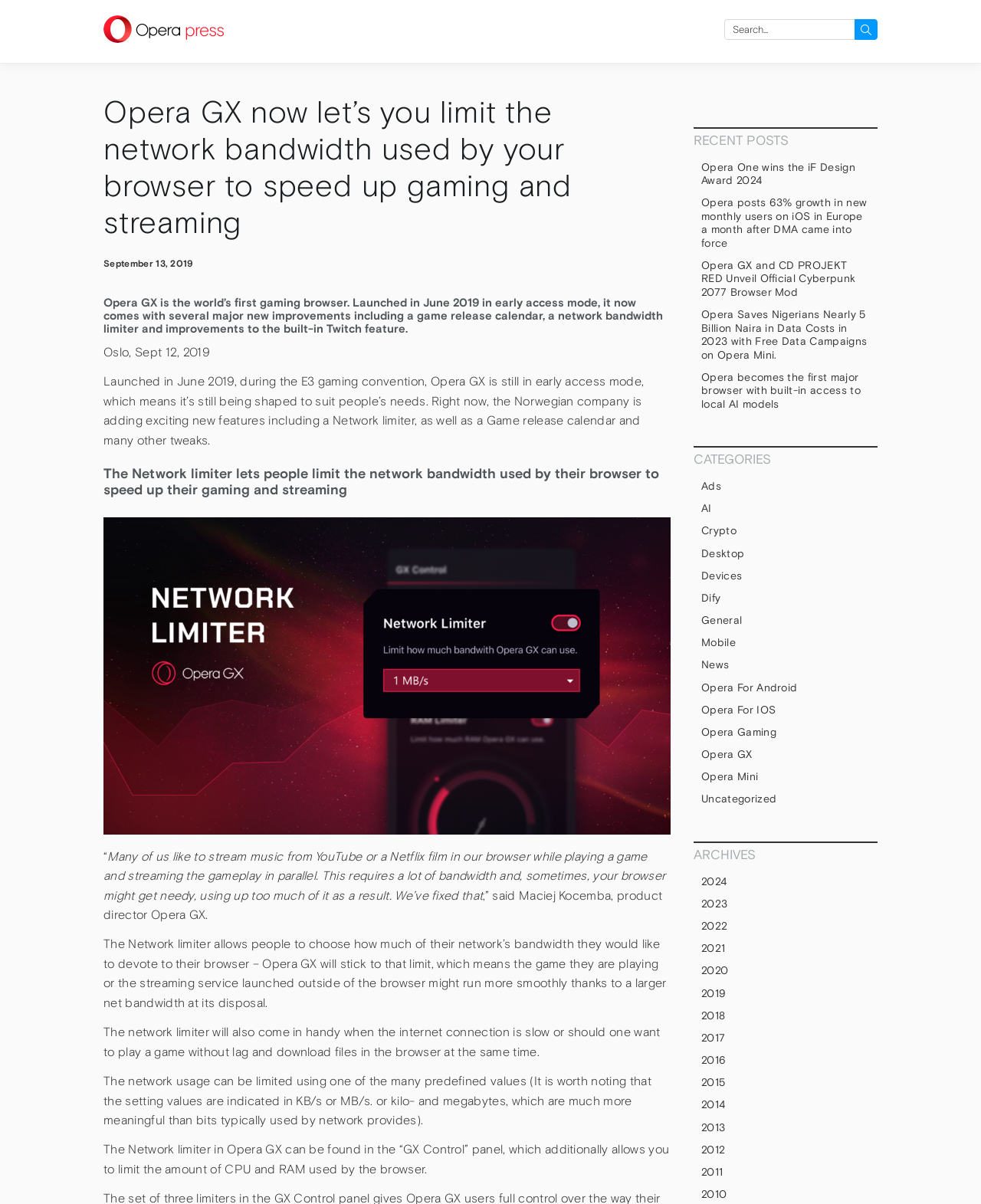Please find and provide the title of the webpage.

Opera GX now let’s you limit the network bandwidth used by your browser to speed up gaming and streaming